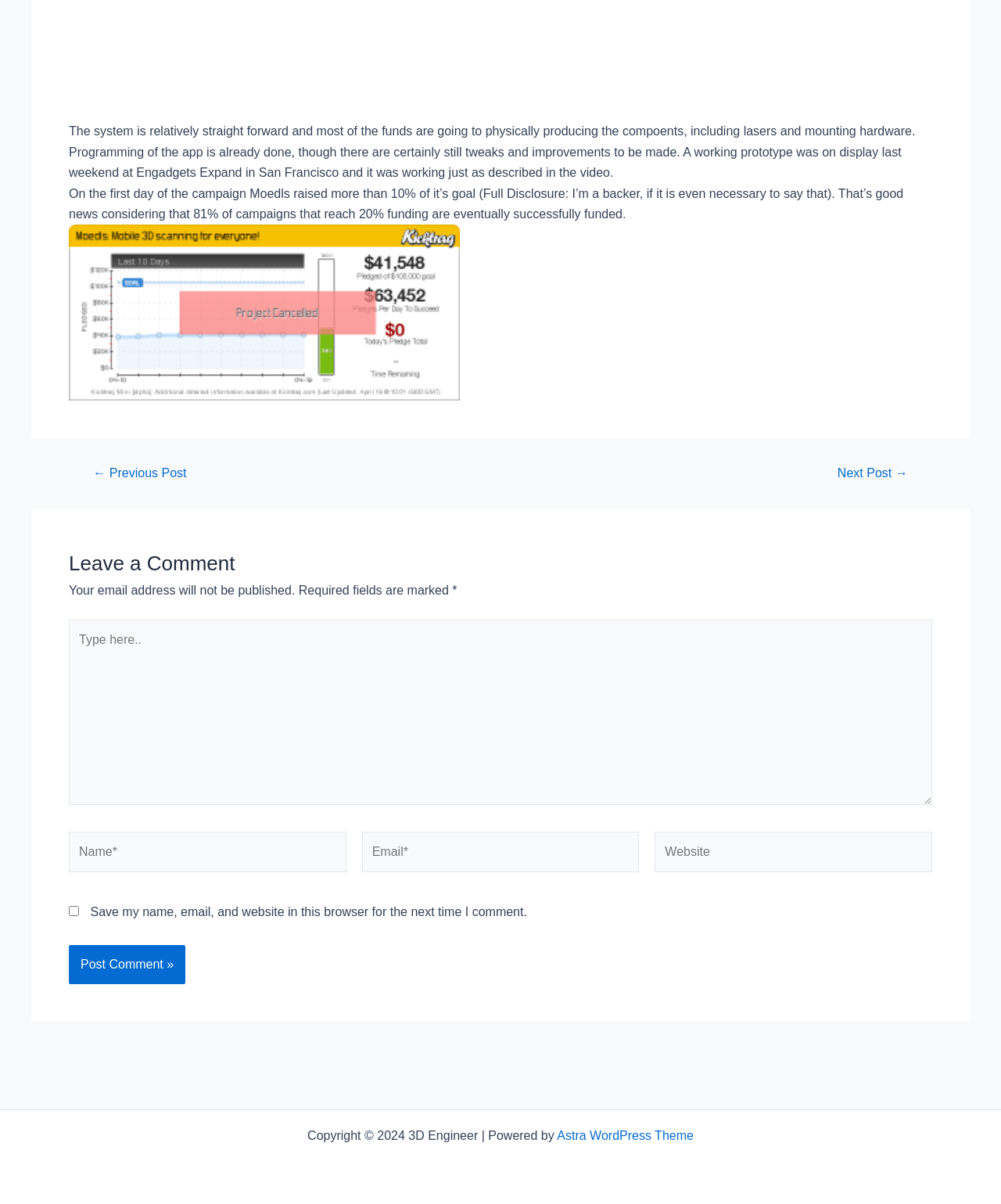Determine the bounding box coordinates for the HTML element described here: "name="submit" value="Post Comment »"".

[0.069, 0.785, 0.185, 0.817]